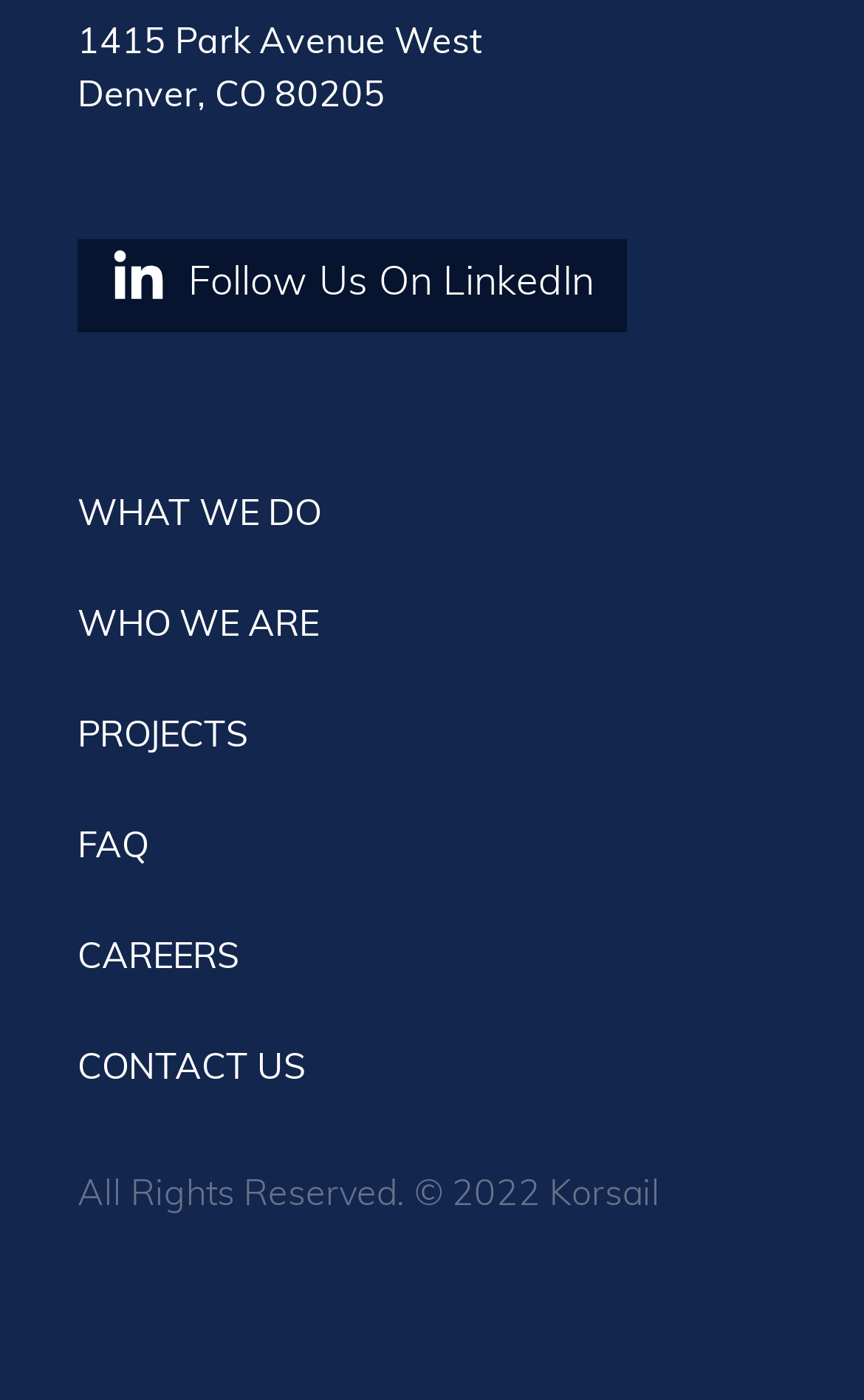Give a short answer to this question using one word or a phrase:
What are the main sections of the website?

WHAT WE DO, WHO WE ARE, PROJECTS, FAQ, CAREERS, CONTACT US